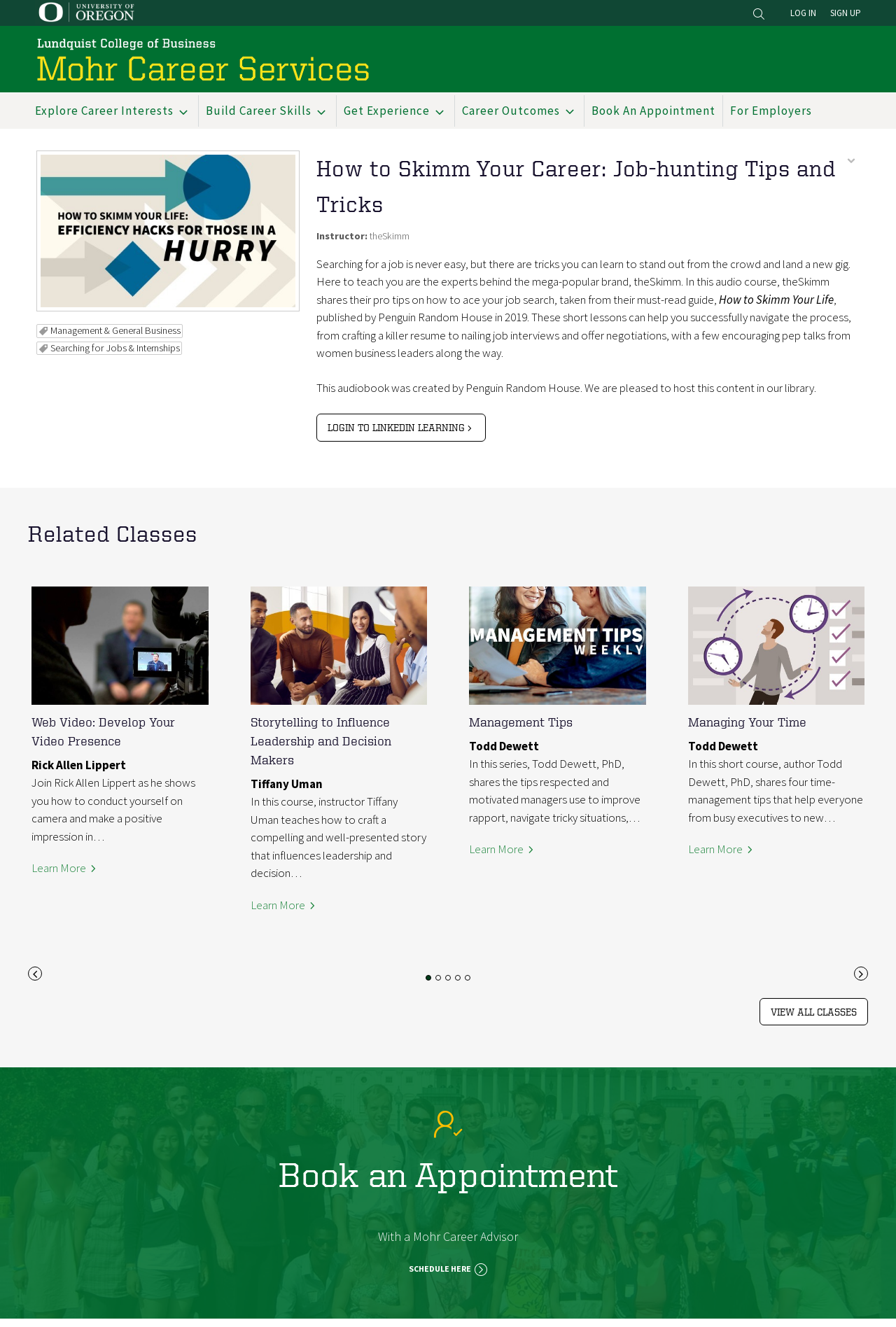Locate the bounding box coordinates of the clickable element to fulfill the following instruction: "Book an appointment". Provide the coordinates as four float numbers between 0 and 1 in the format [left, top, right, bottom].

[0.652, 0.072, 0.806, 0.095]